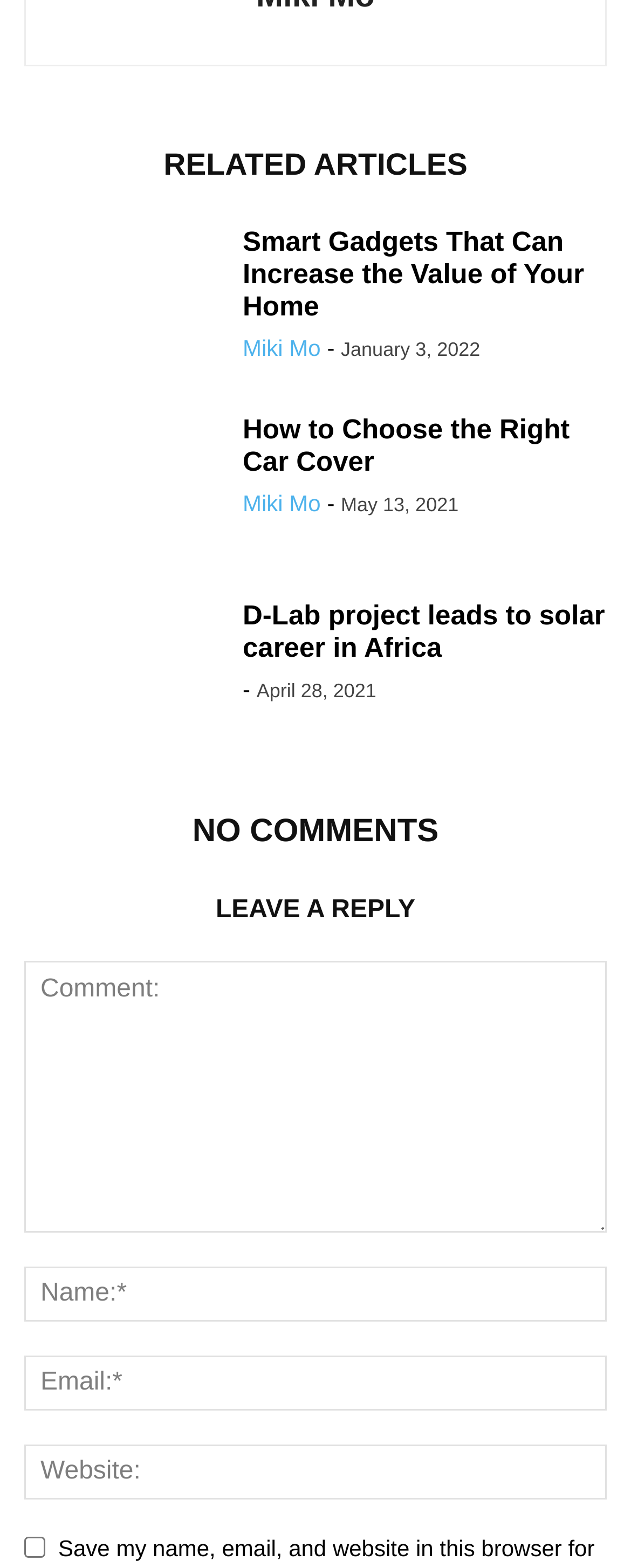Identify the bounding box coordinates of the area you need to click to perform the following instruction: "Enter your comment".

[0.038, 0.613, 0.962, 0.786]